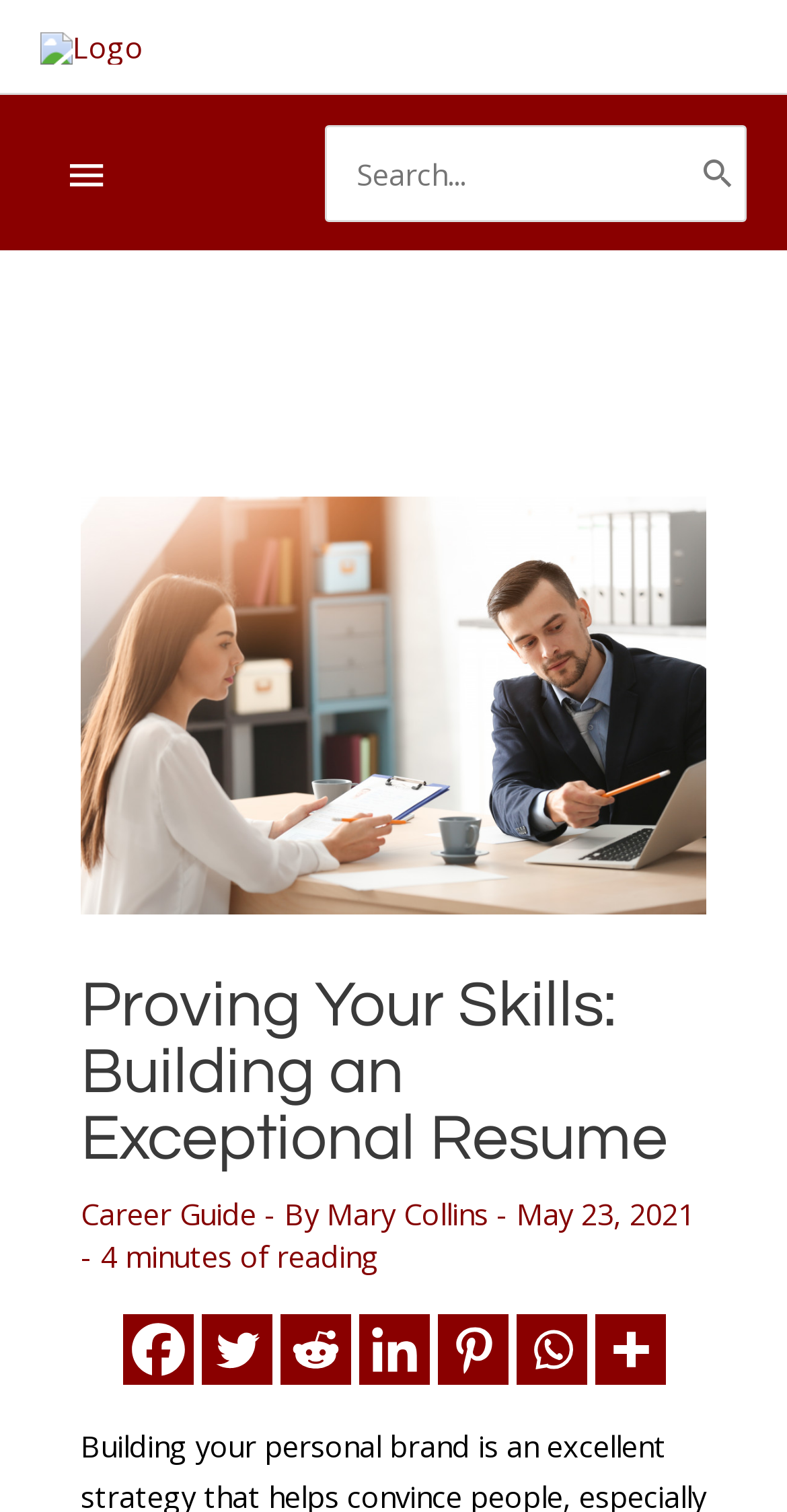Please specify the bounding box coordinates of the clickable region necessary for completing the following instruction: "Click the logo". The coordinates must consist of four float numbers between 0 and 1, i.e., [left, top, right, bottom].

[0.051, 0.015, 0.182, 0.042]